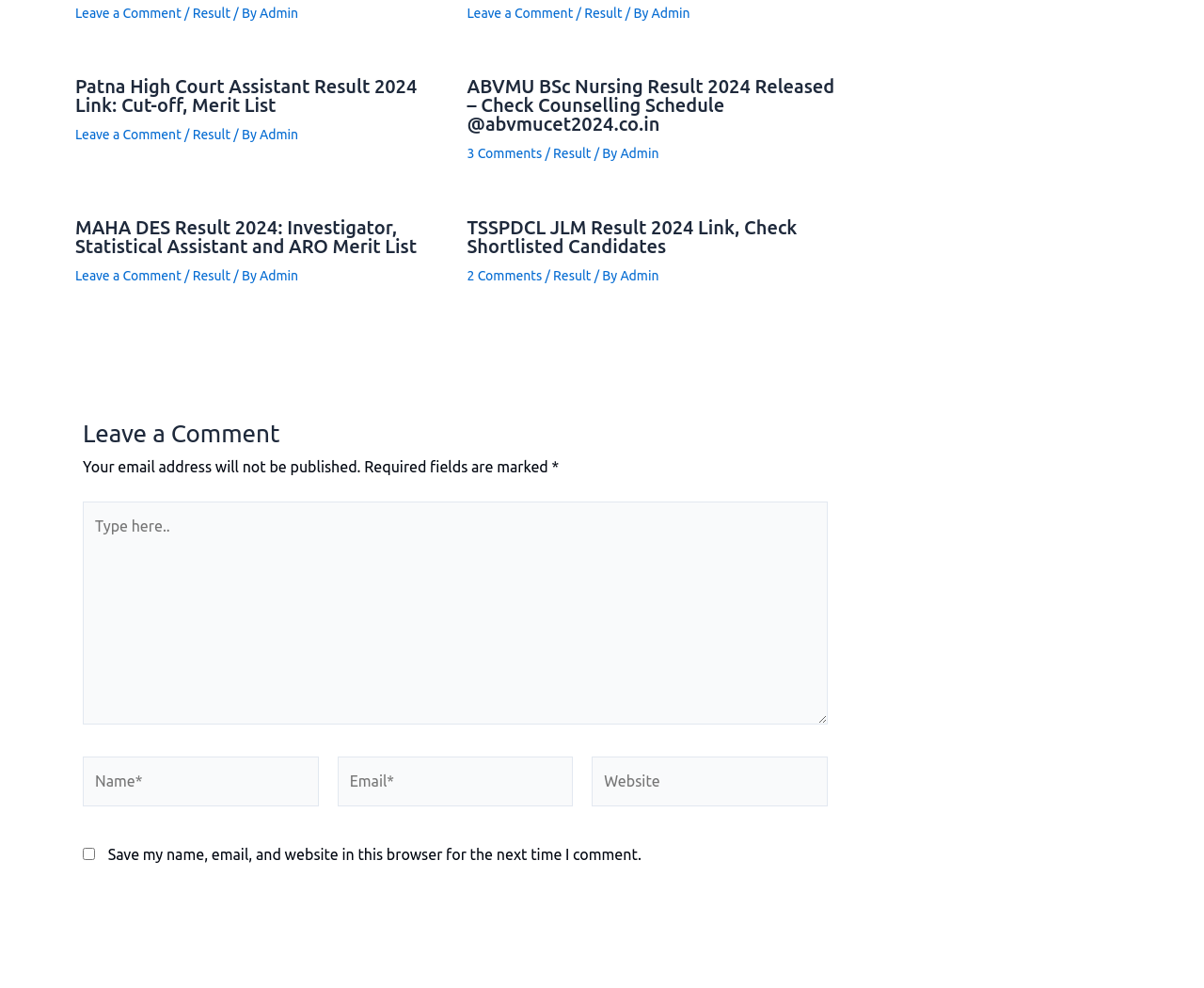Please determine the bounding box coordinates of the clickable area required to carry out the following instruction: "Type in the comment box". The coordinates must be four float numbers between 0 and 1, represented as [left, top, right, bottom].

[0.069, 0.508, 0.688, 0.734]